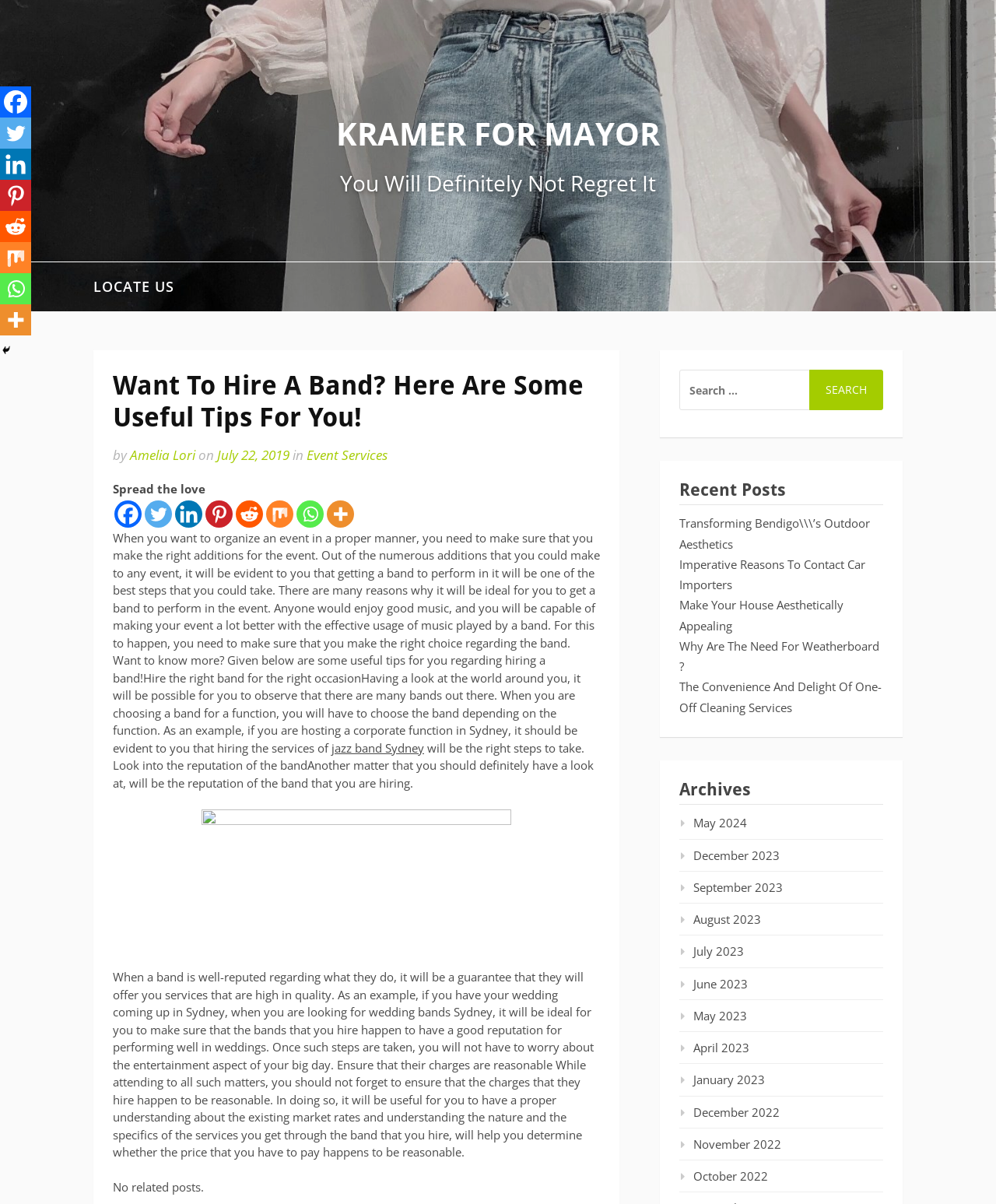Identify and provide the main heading of the webpage.

Want To Hire A Band? Here Are Some Useful Tips For You!